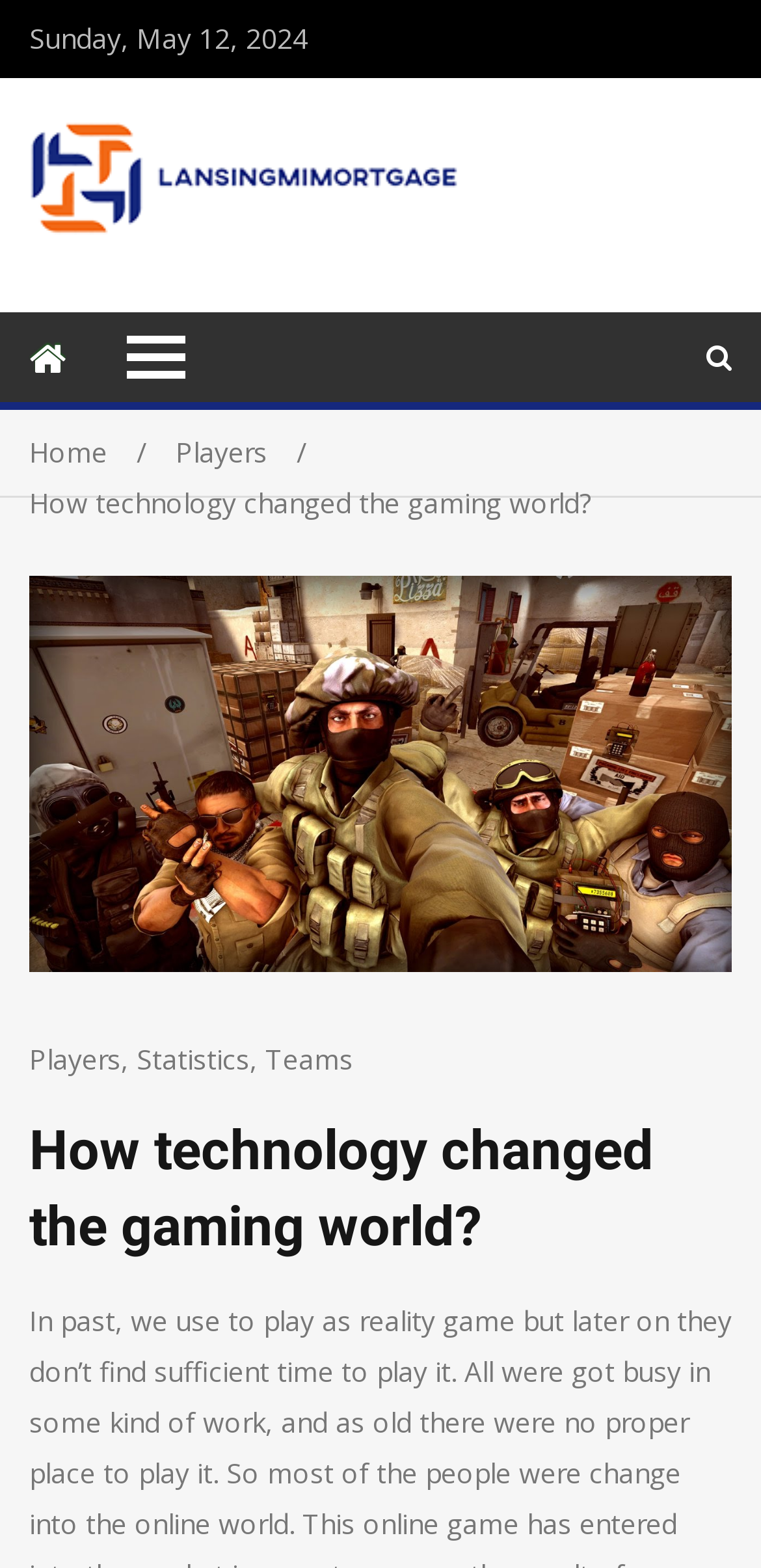What is the date of the webpage?
Please provide a detailed and thorough answer to the question.

I found the date 'Sunday, May 12, 2024' at the top of the webpage, which indicates the date when the webpage was created or updated.